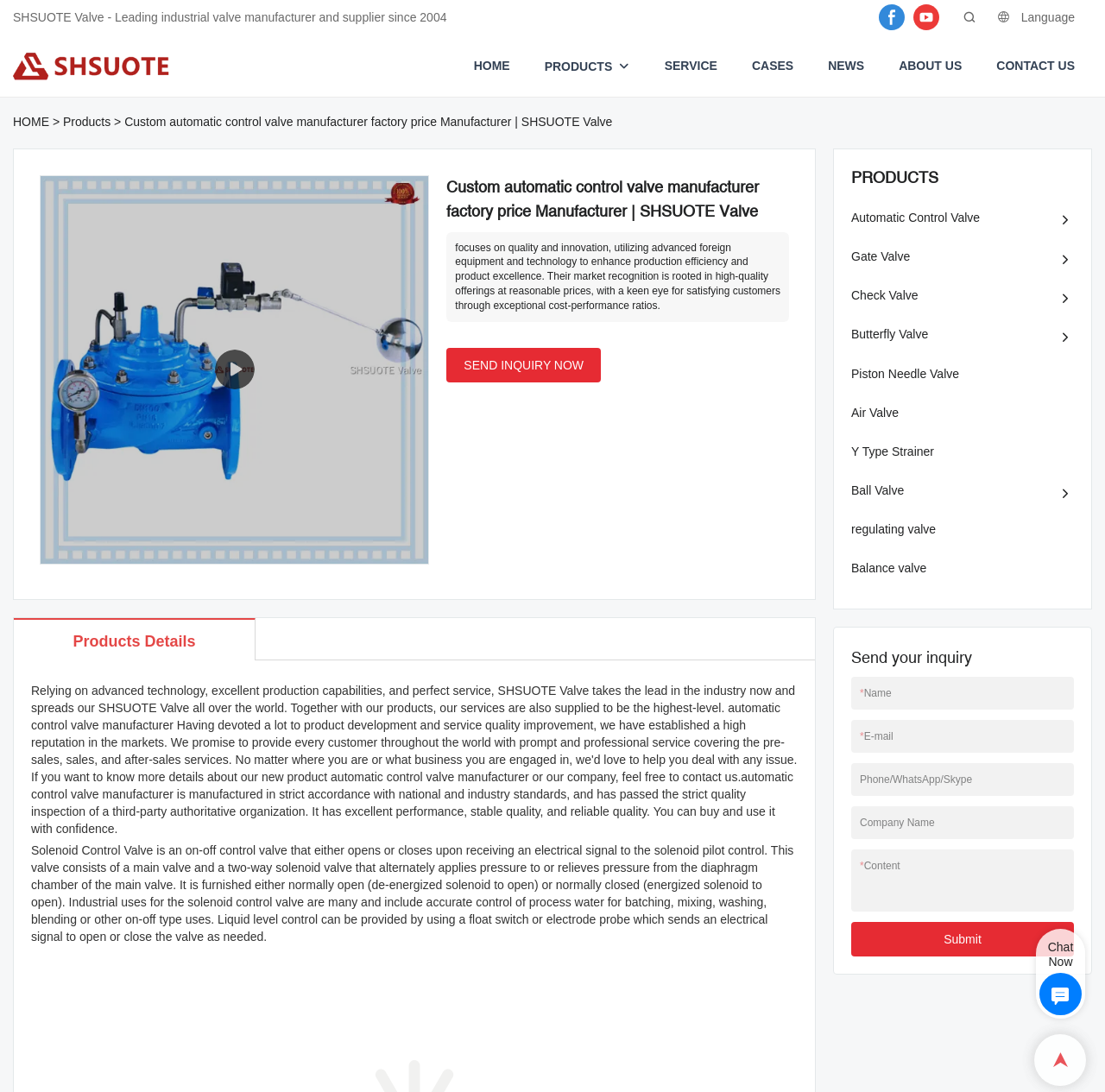How many types of valves are listed on the webpage?
Kindly answer the question with as much detail as you can.

The types of valves listed on the webpage can be found in the 'PRODUCTS' section, where there are 9 links to different types of valves, including 'Automatic Control Valve', 'Gate Valve', 'Check Valve', and so on.